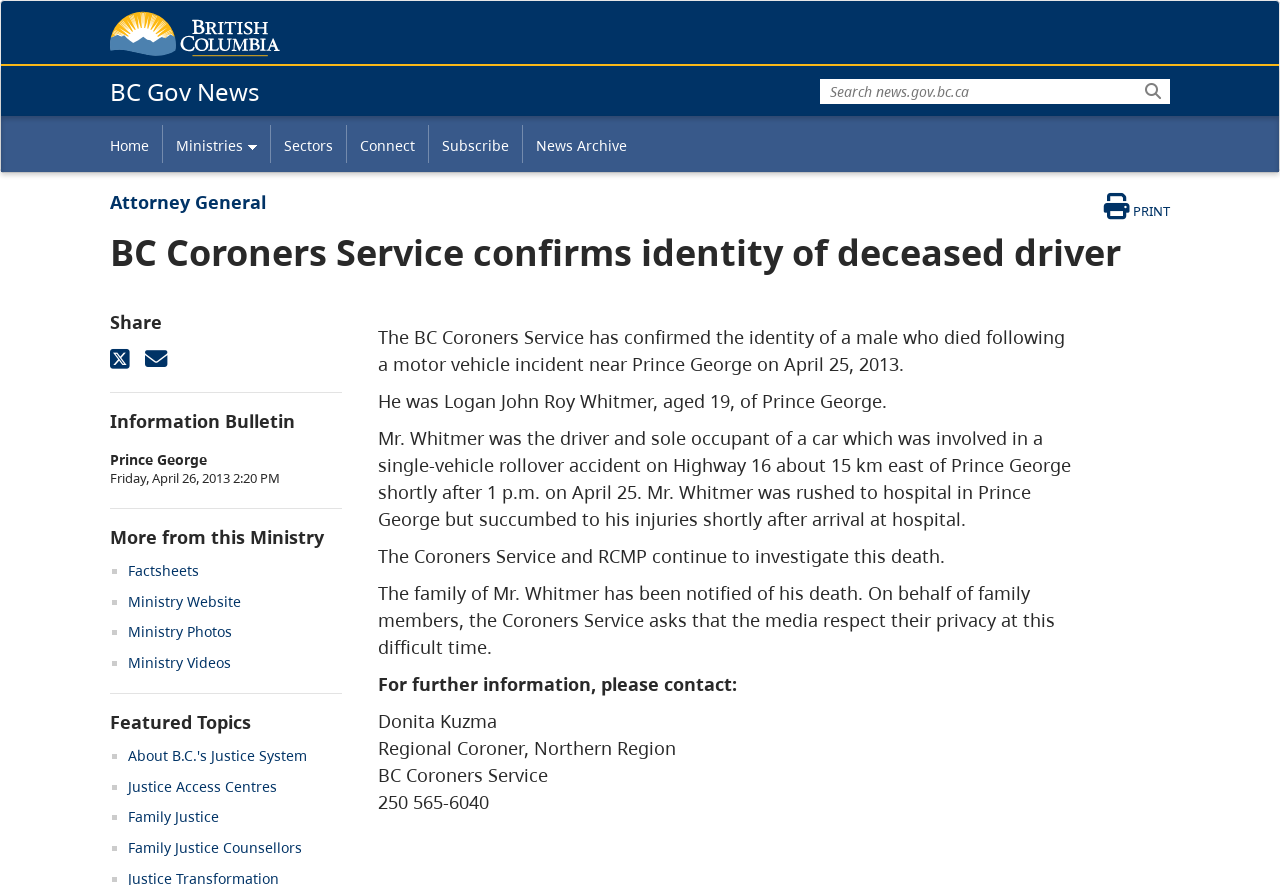Identify the bounding box coordinates for the region of the element that should be clicked to carry out the instruction: "Click on HOME". The bounding box coordinates should be four float numbers between 0 and 1, i.e., [left, top, right, bottom].

None